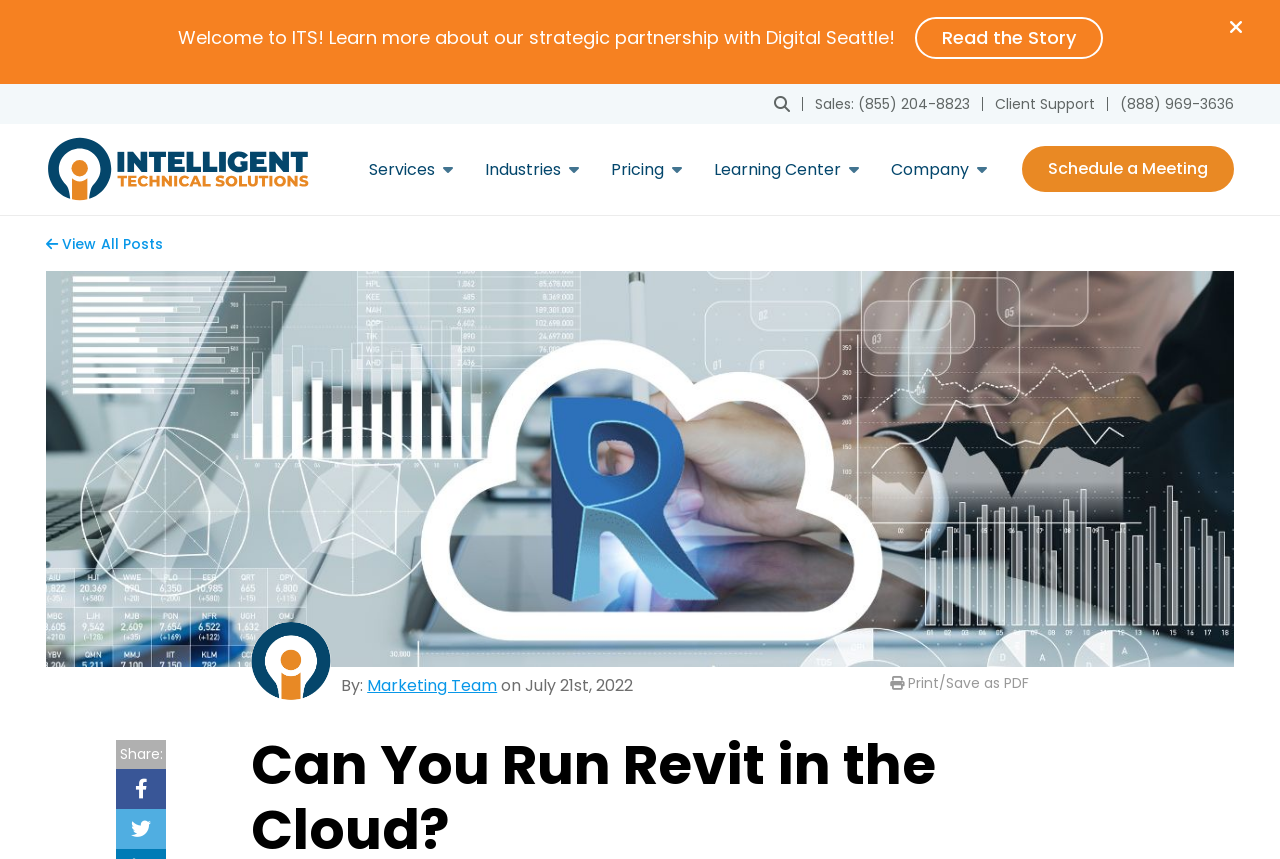What is the company name?
Respond with a short answer, either a single word or a phrase, based on the image.

Intelligent Technical Solutions